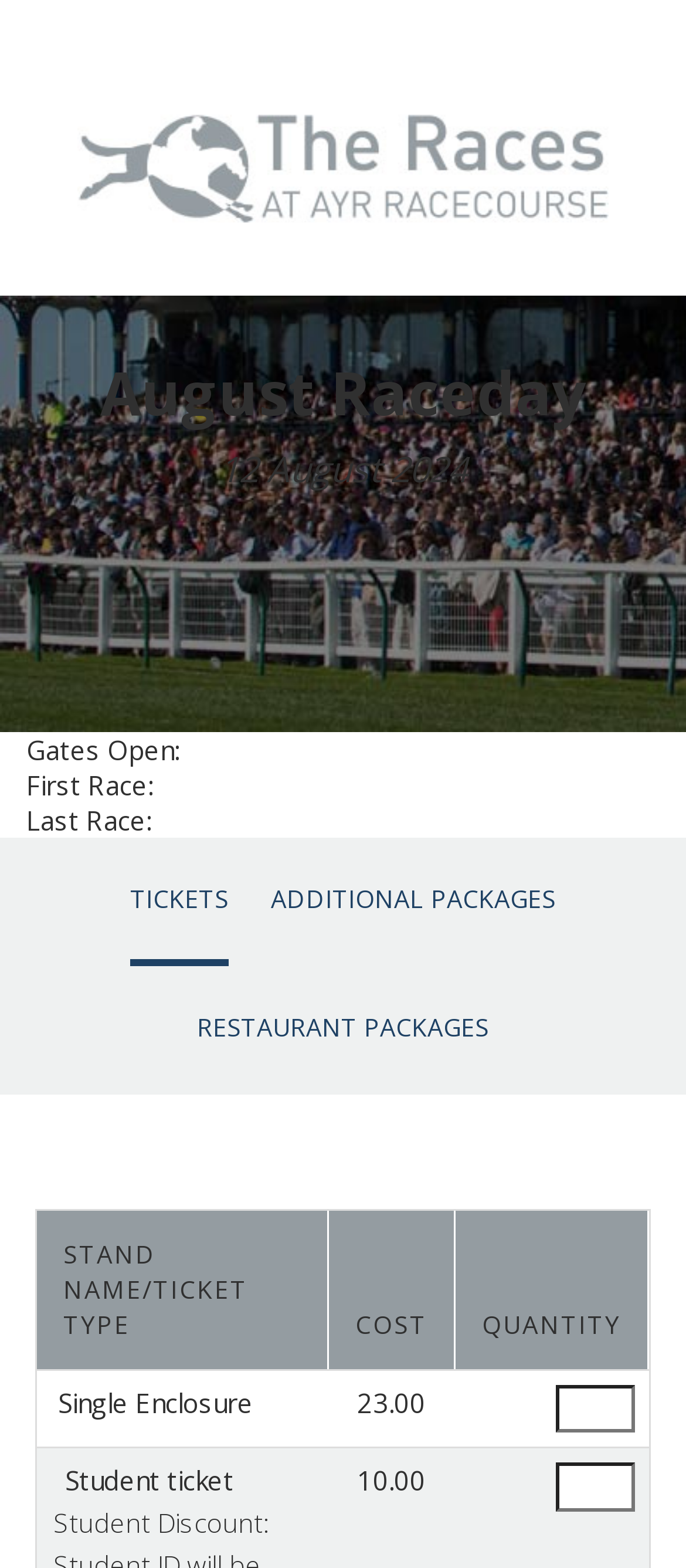What is the first race time?
Give a one-word or short-phrase answer derived from the screenshot.

Not specified